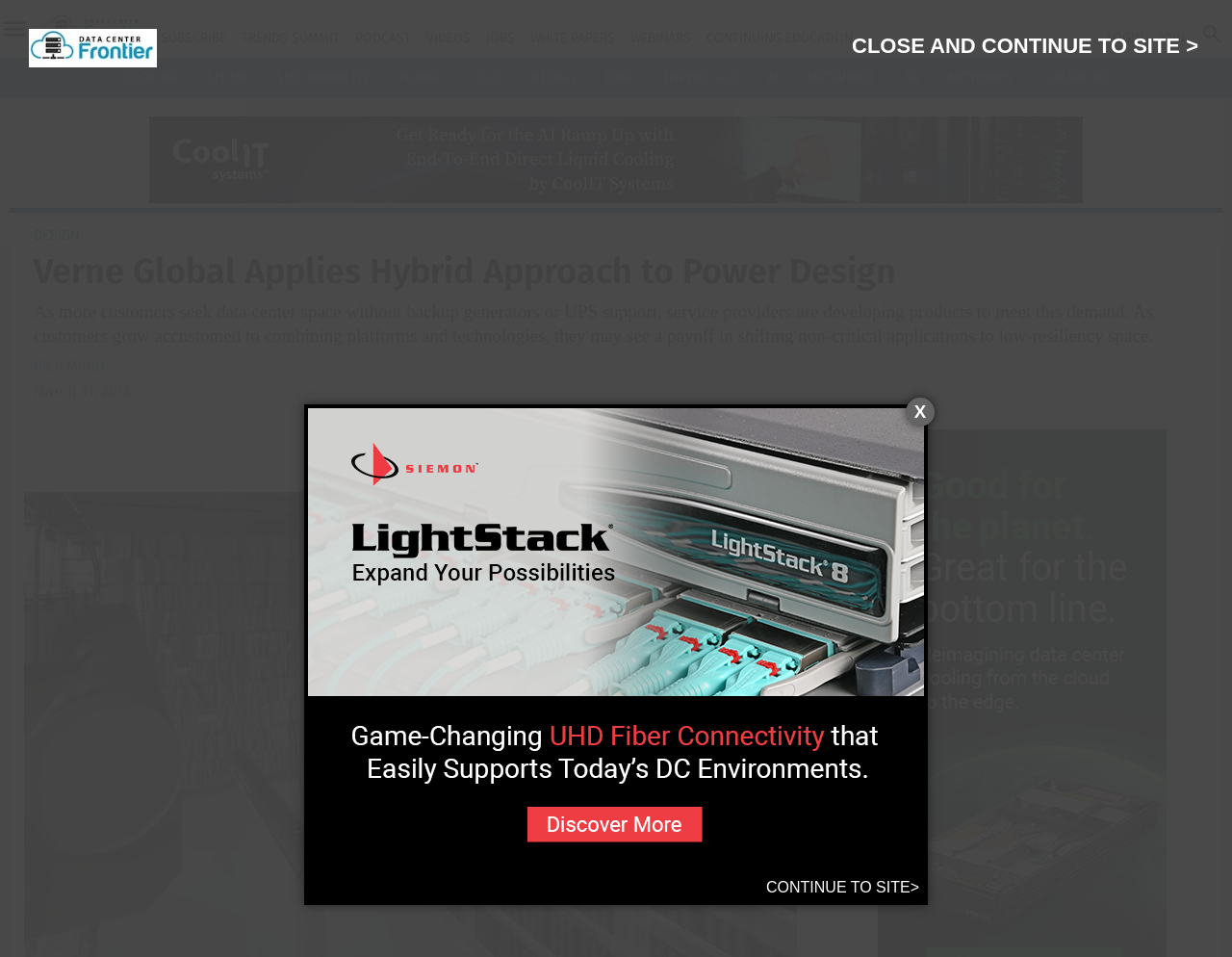Please find the bounding box coordinates of the element's region to be clicked to carry out this instruction: "Click on the 'LOGIN' link".

[0.898, 0.031, 0.928, 0.048]